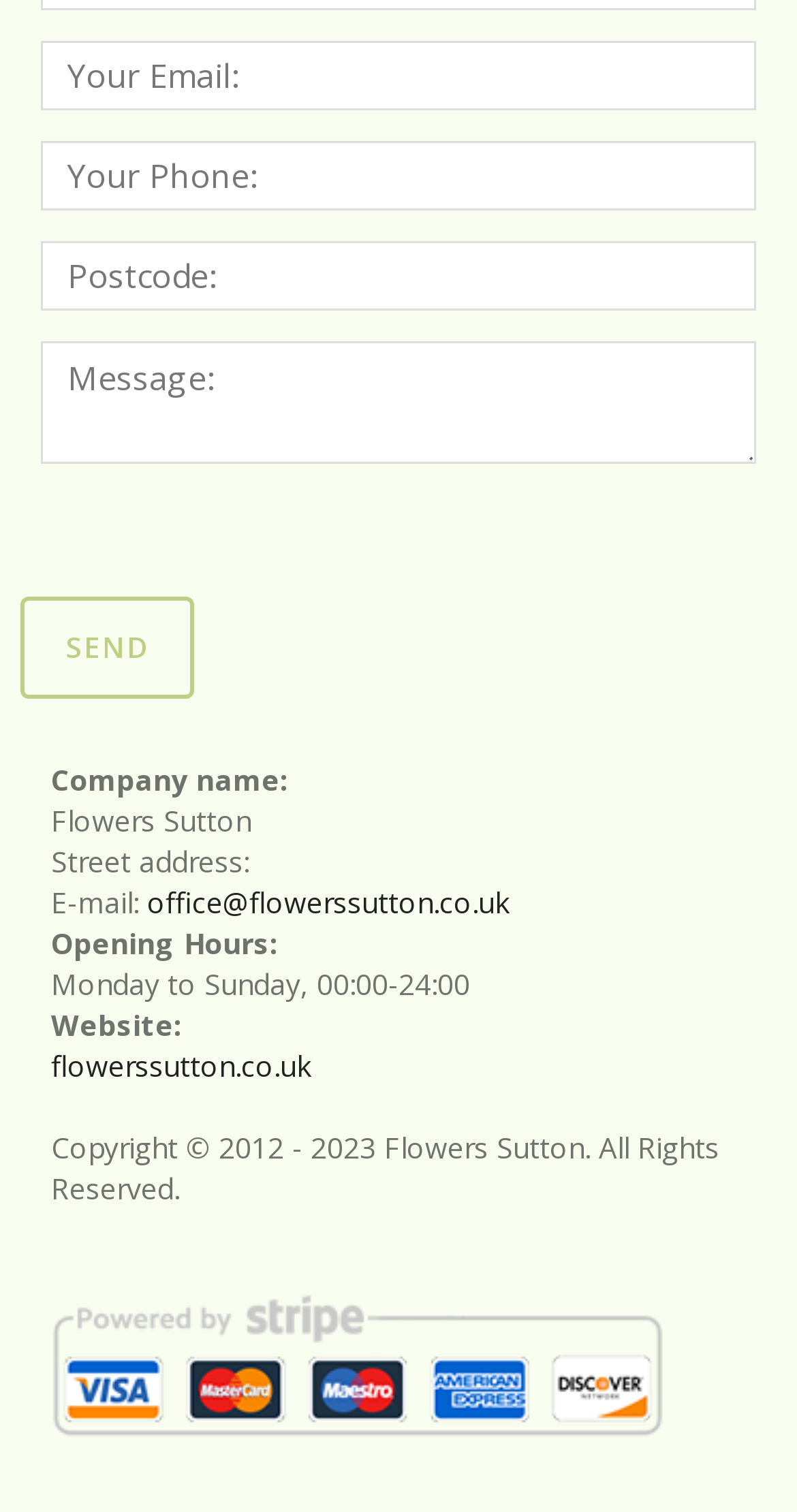Based on the image, provide a detailed response to the question:
What is the website URL?

The website URL can be found in the link element 'flowerssutton.co.uk' which is located below the 'Website:' label.